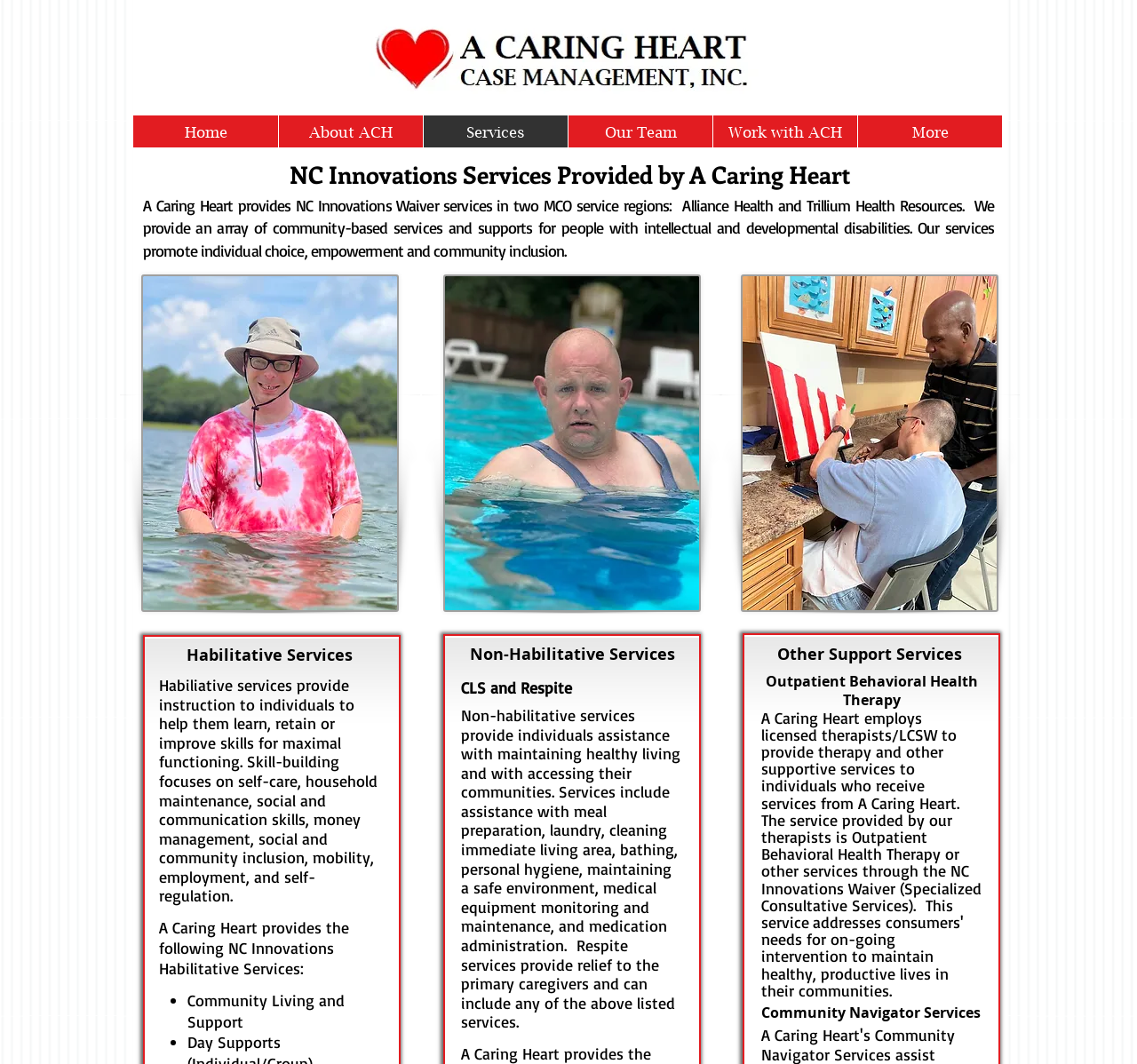Identify and provide the bounding box coordinates of the UI element described: "Work with ACH". The coordinates should be formatted as [left, top, right, bottom], with each number being a float between 0 and 1.

[0.627, 0.109, 0.754, 0.141]